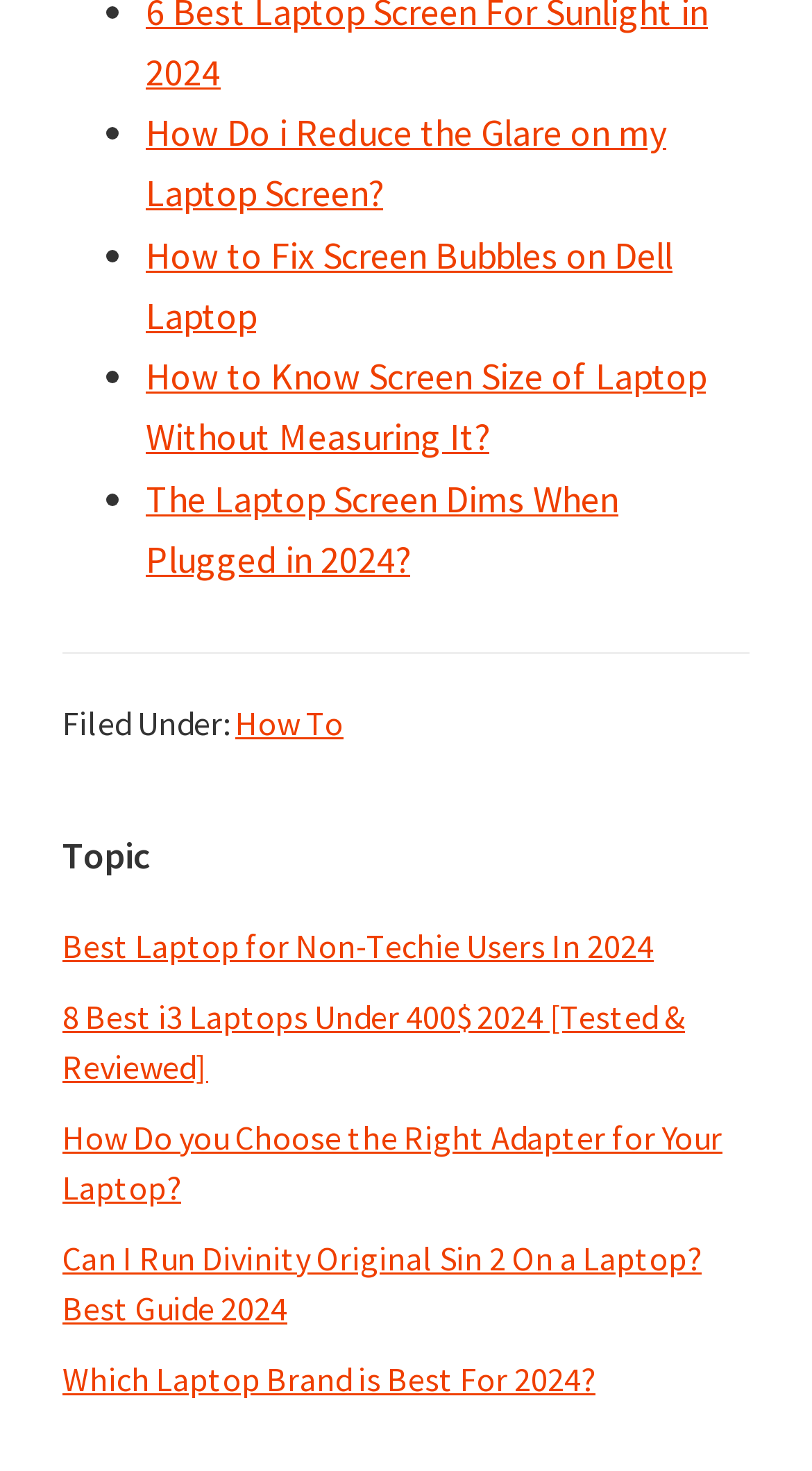Determine the bounding box coordinates of the clickable element to complete this instruction: "Click on 'How Do i Reduce the Glare on my Laptop Screen?'". Provide the coordinates in the format of four float numbers between 0 and 1, [left, top, right, bottom].

[0.179, 0.074, 0.821, 0.148]